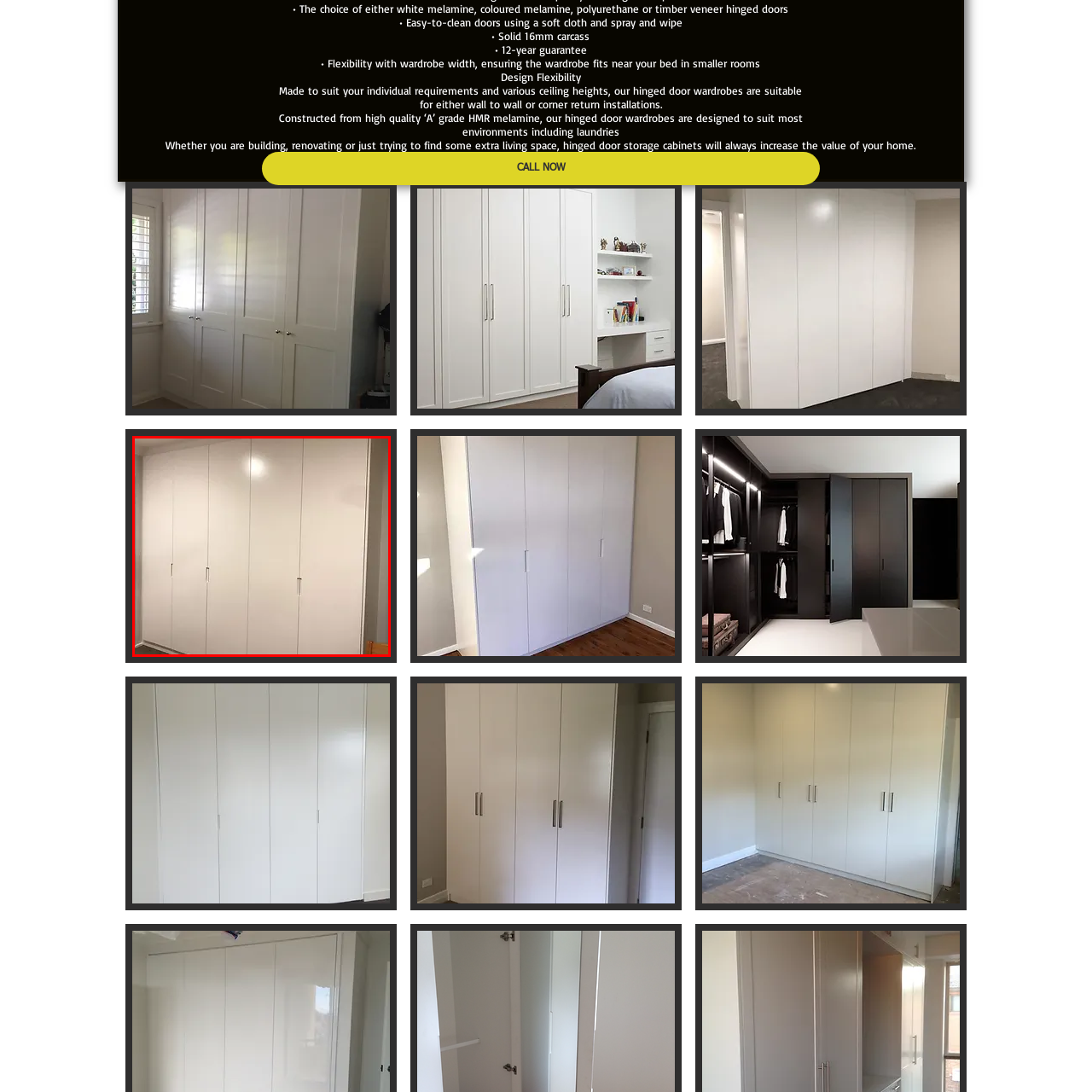What is the primary purpose of the wardrobe's design?
Inspect the image within the red bounding box and respond with a detailed answer, leveraging all visible details.

According to the caption, the structure of the wardrobe is designed for optimal storage, suggesting that the primary purpose is to provide ample storage space for clothing and accessories.